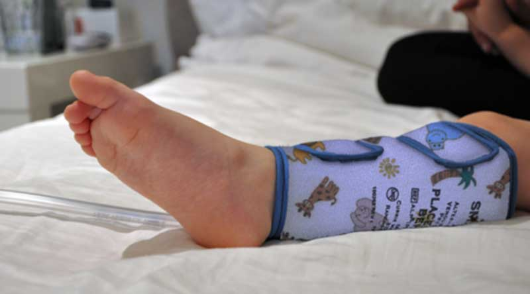Give a short answer to this question using one word or a phrase:
What is the tone of the image?

Comforting and calming